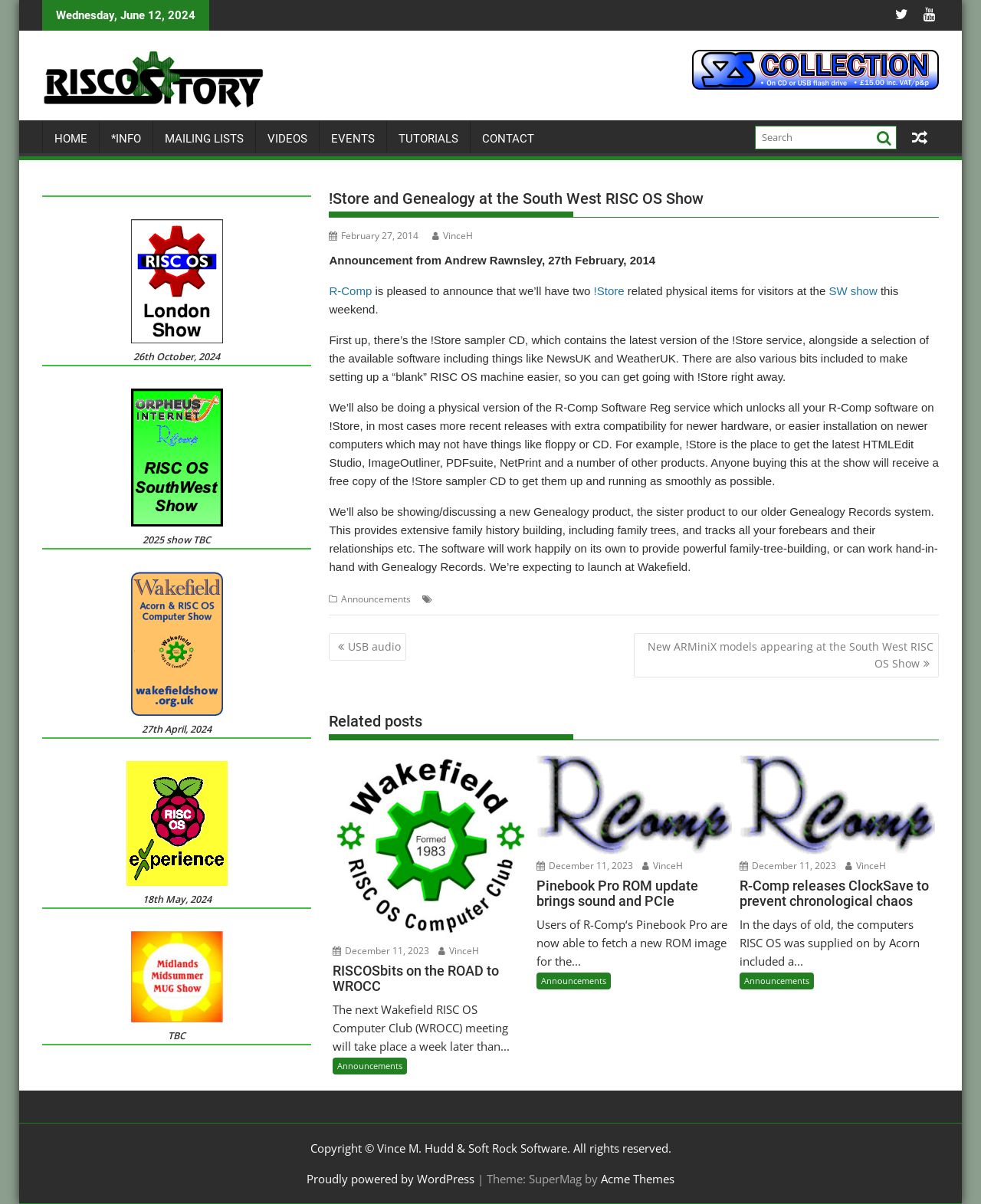Please find the main title text of this webpage.

!Store and Genealogy at the South West RISC OS Show